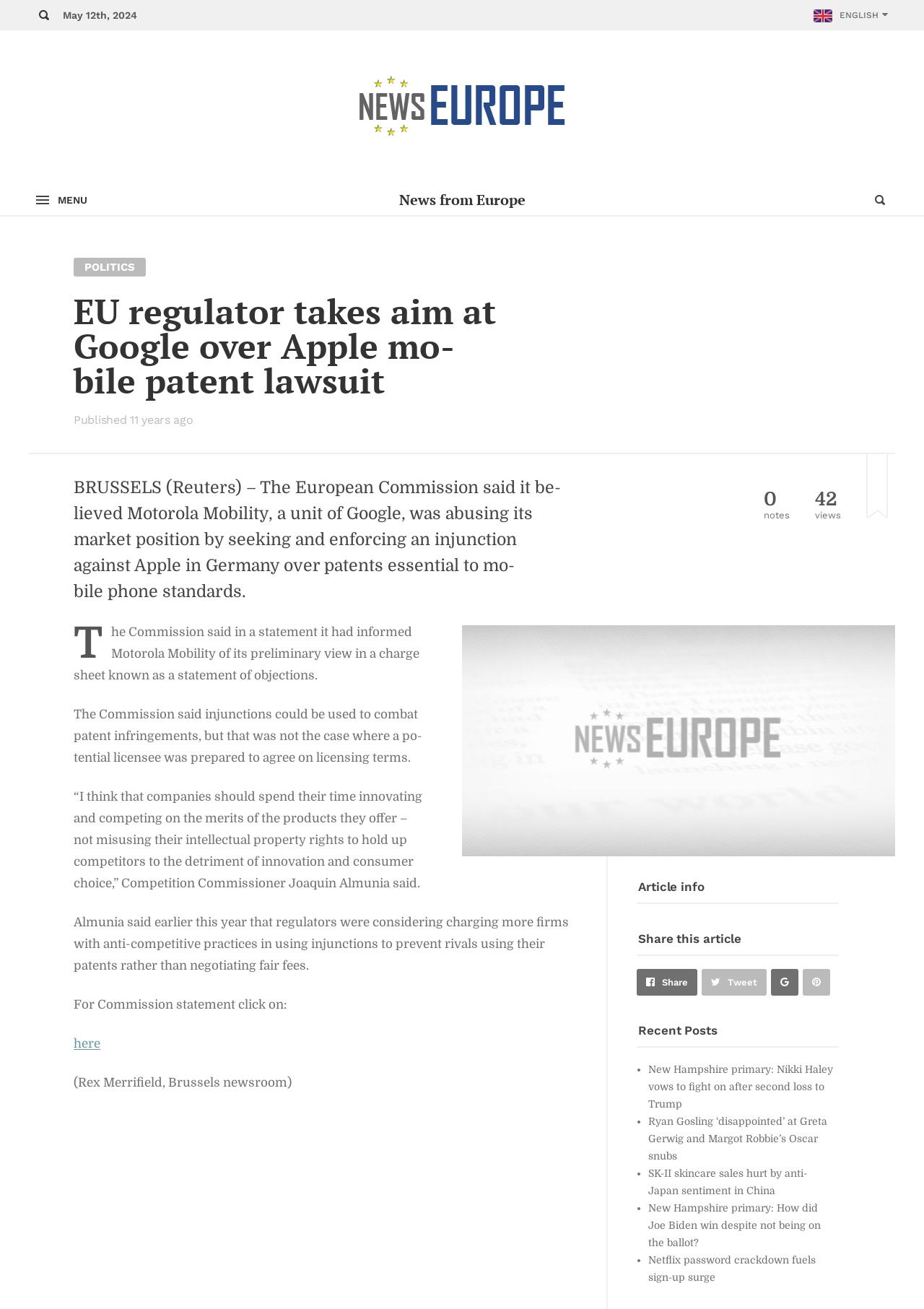Show the bounding box coordinates of the region that should be clicked to follow the instruction: "Search for news."

[0.266, 0.092, 0.734, 0.12]